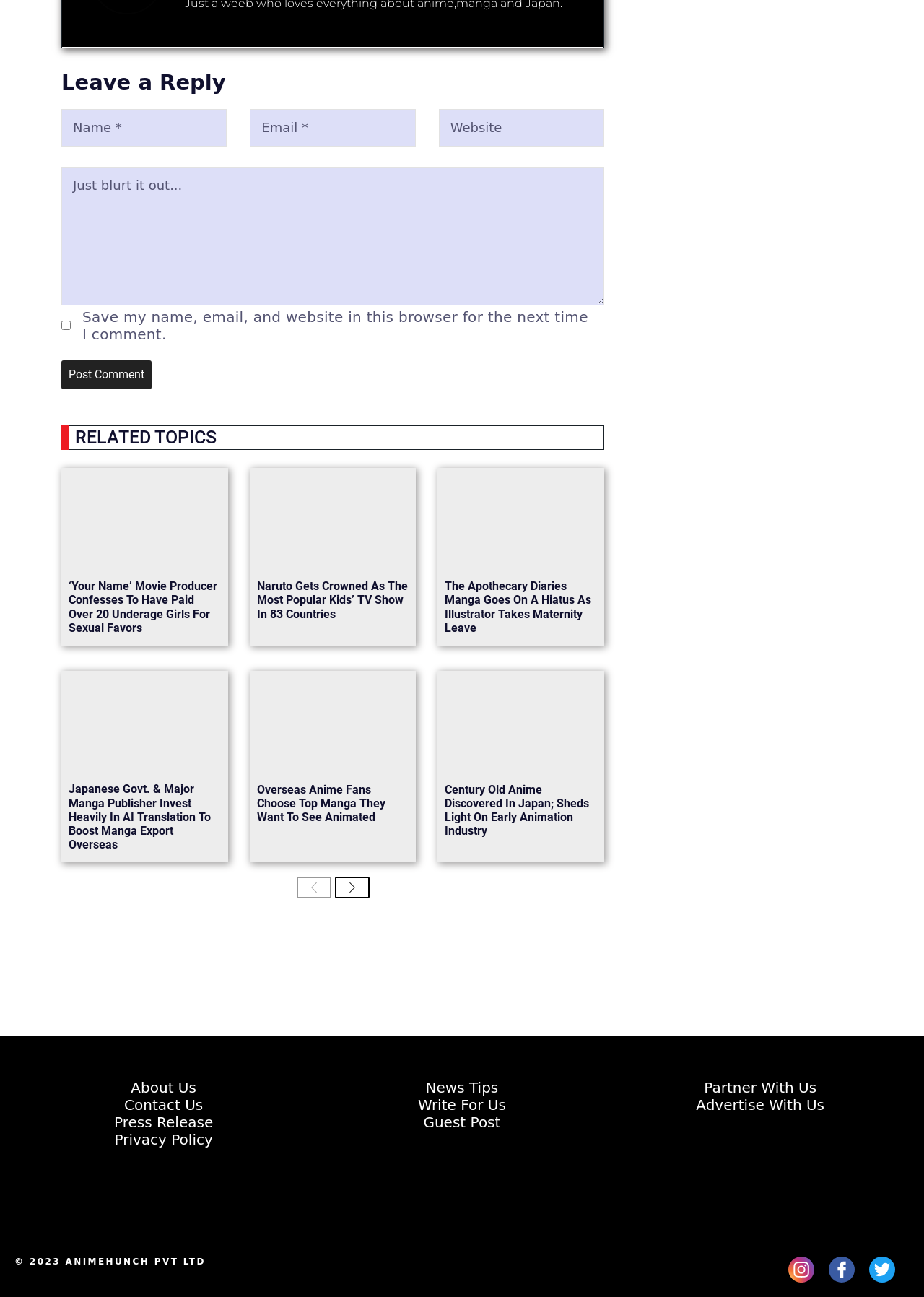Determine the bounding box coordinates in the format (top-left x, top-left y, bottom-right x, bottom-right y). Ensure all values are floating point numbers between 0 and 1. Identify the bounding box of the UI element described by: name="comment" placeholder="Just blurt it out..."

[0.066, 0.129, 0.654, 0.235]